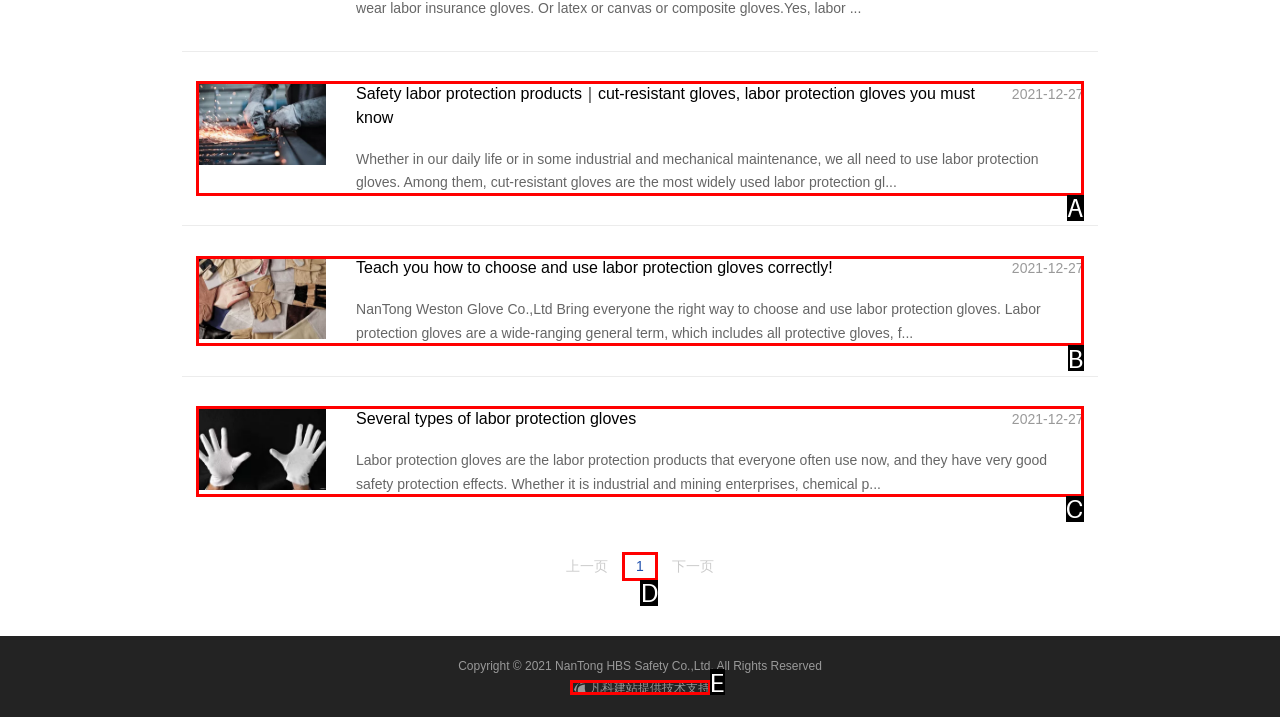Find the HTML element that matches the description provided: 1
Answer using the corresponding option letter.

D